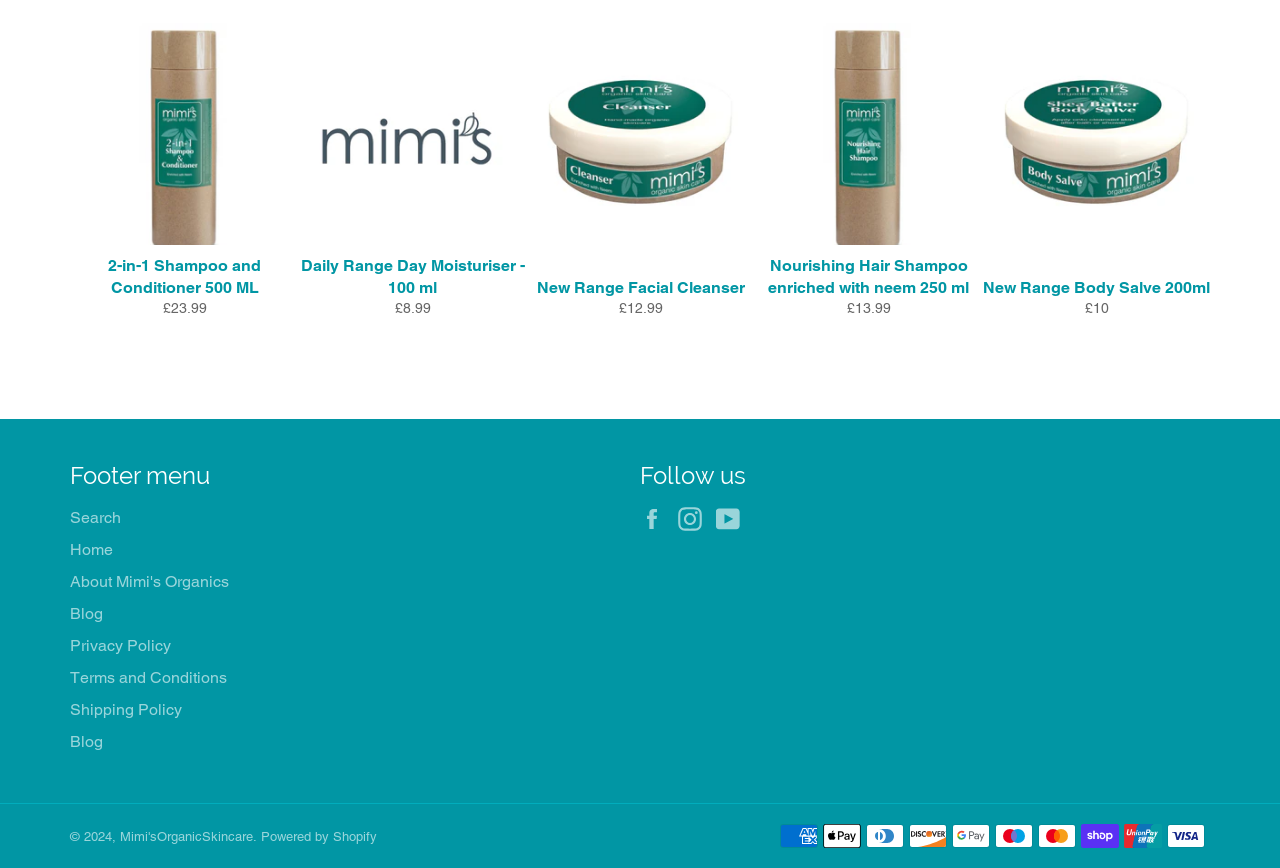How many social media platforms are linked?
Use the image to give a comprehensive and detailed response to the question.

The social media platforms linked can be found in the 'Follow us' section. The linked platforms are Facebook, Instagram, and YouTube.